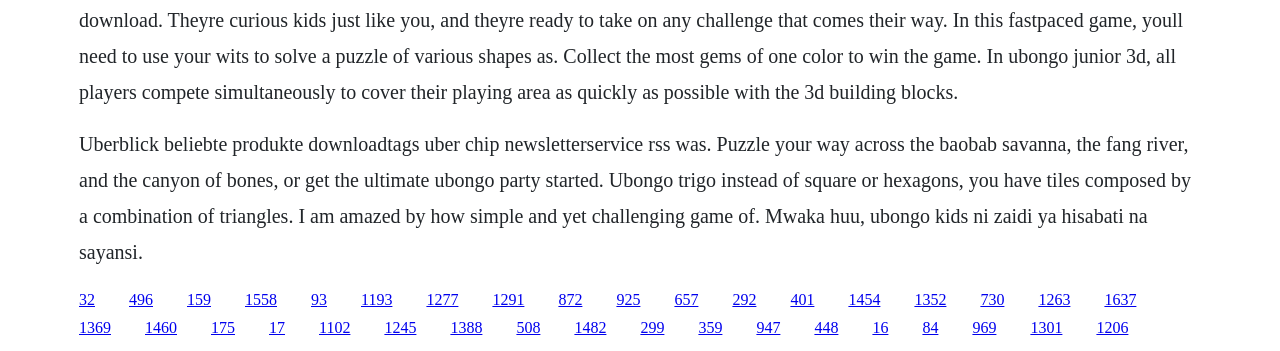What is the shape of the tiles in the Ubongo game?
Please give a detailed and elaborate answer to the question based on the image.

The StaticText element mentions that the tiles in the Ubongo game are composed of a combination of triangles, indicating that the shape of the tiles is triangular.